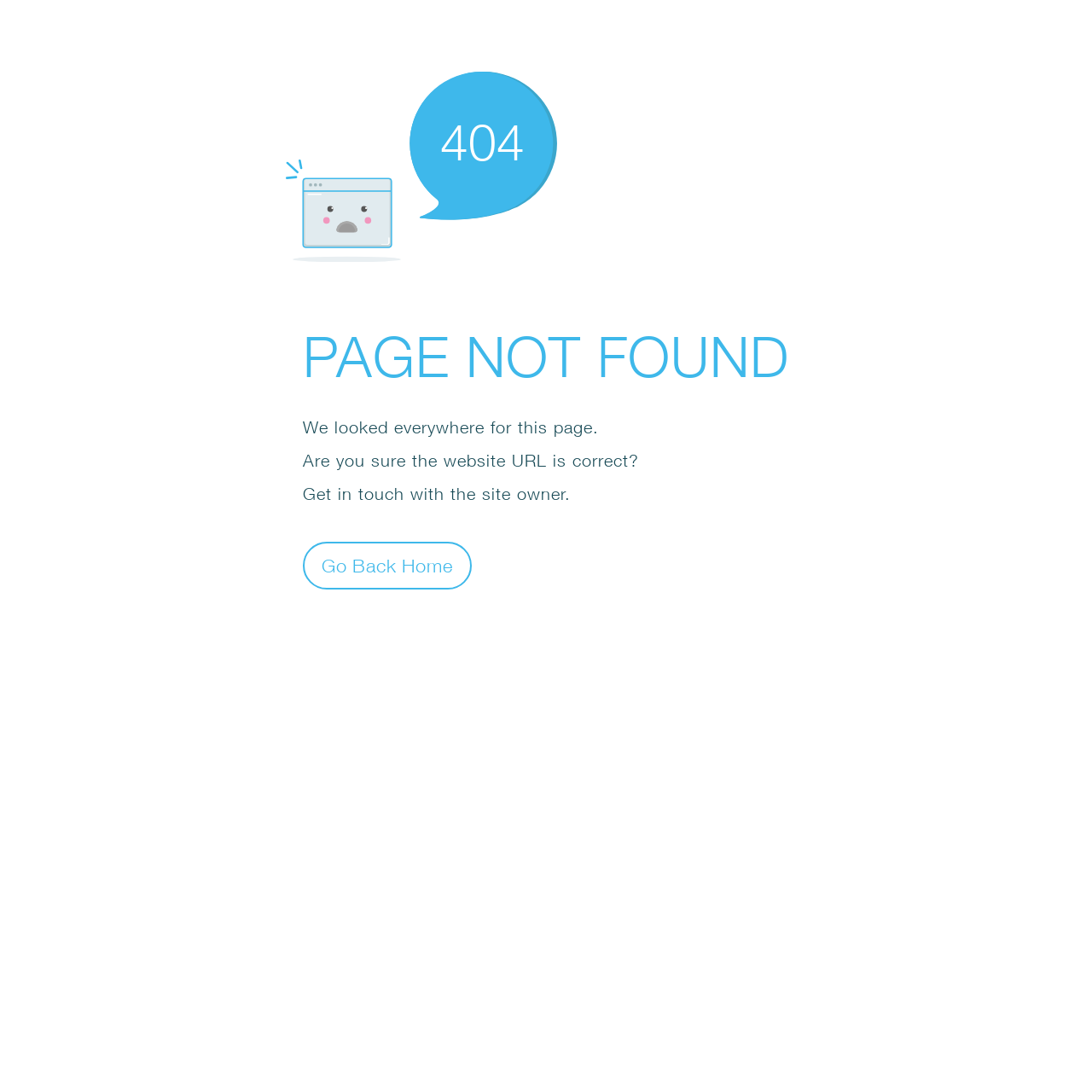From the image, can you give a detailed response to the question below:
Is the webpage displaying an error?

The webpage is displaying an error as indicated by the 'Error' meta description, the '404' error code, and the 'PAGE NOT FOUND' message, which collectively suggest that the requested page is not available.